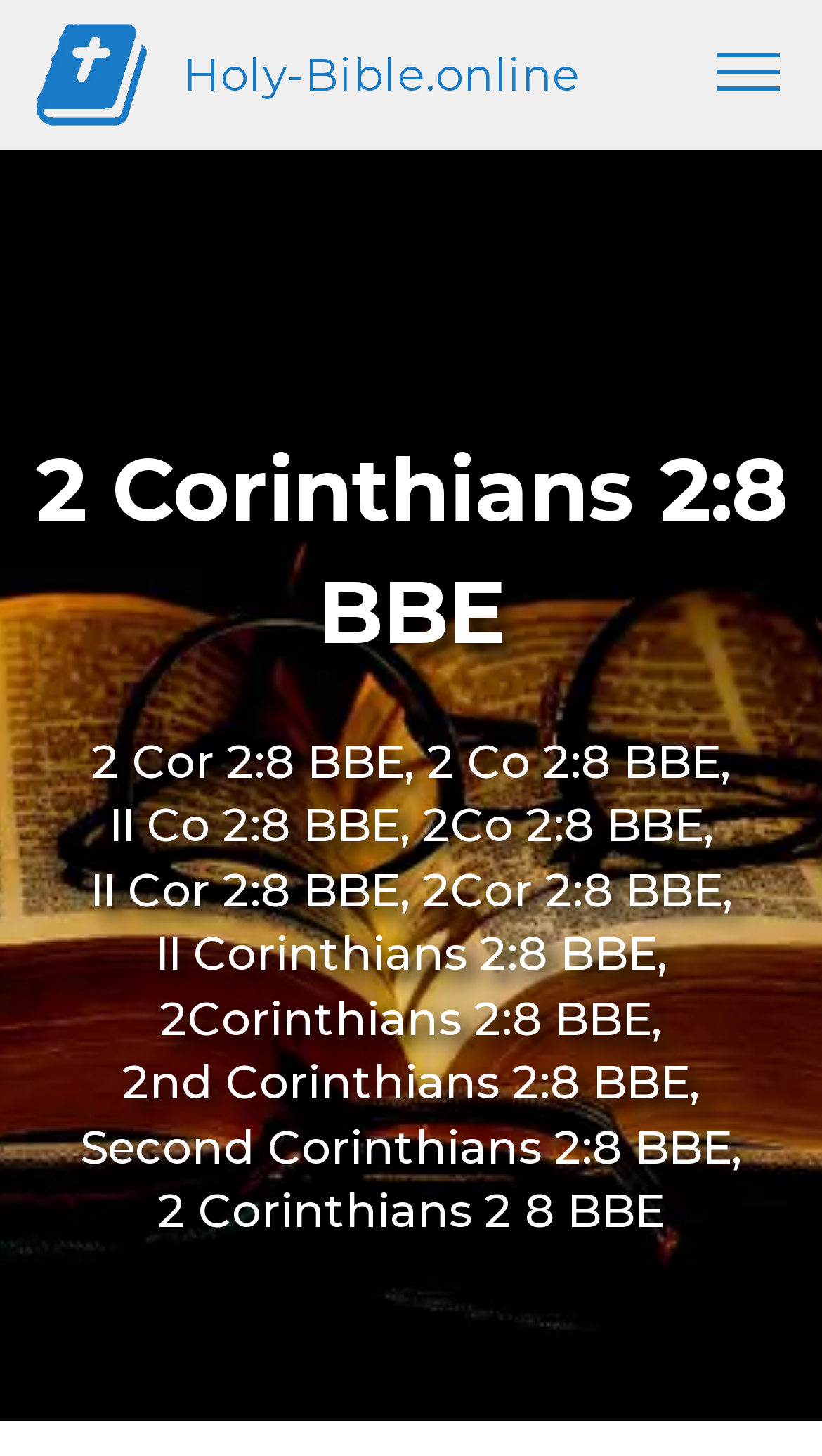Can you find the bounding box coordinates for the UI element given this description: "Holy-Bible.online"? Provide the coordinates as four float numbers between 0 and 1: [left, top, right, bottom].

[0.223, 0.033, 0.706, 0.069]